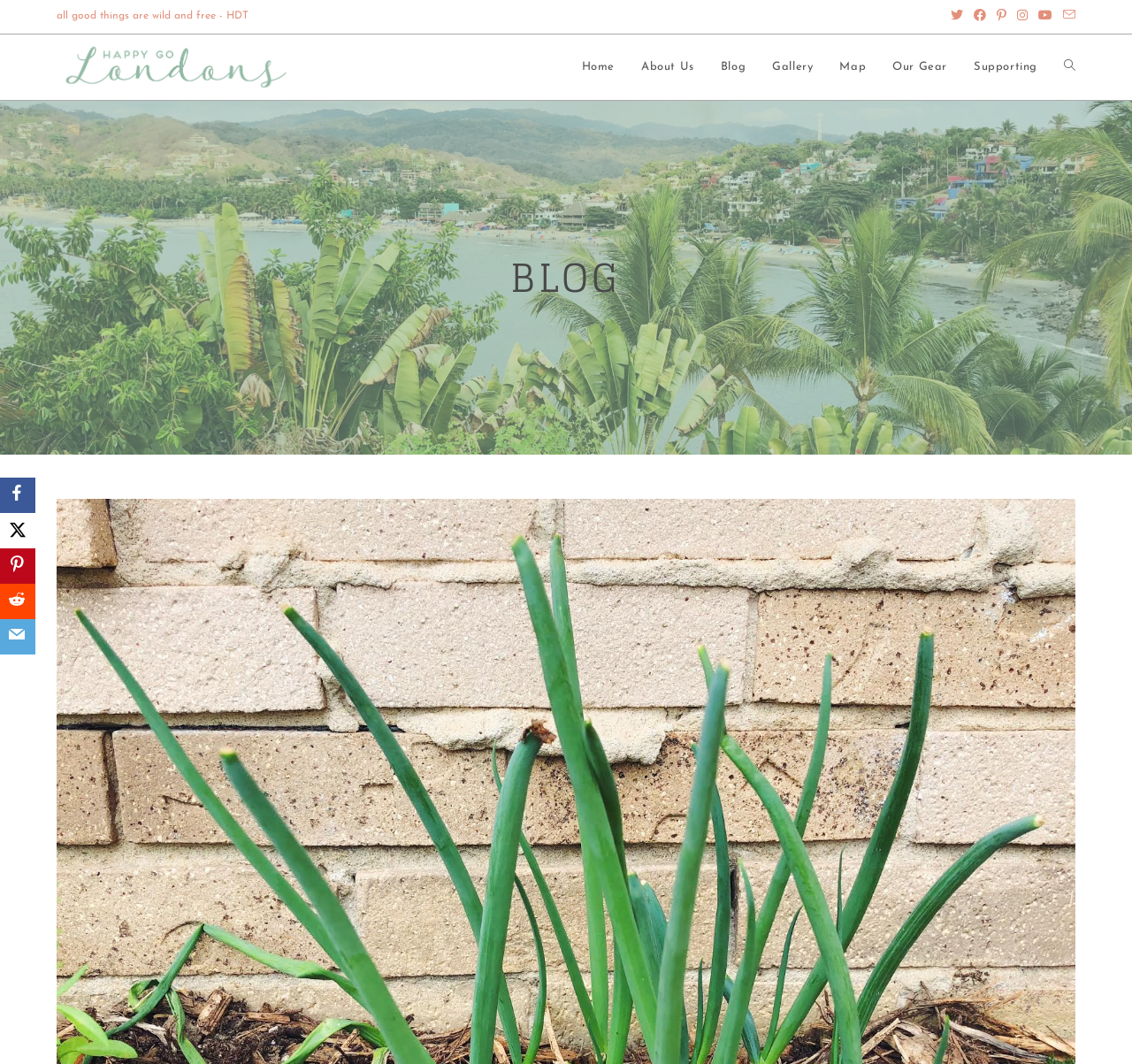Identify the bounding box of the UI element that matches this description: "#4: General Motors".

None